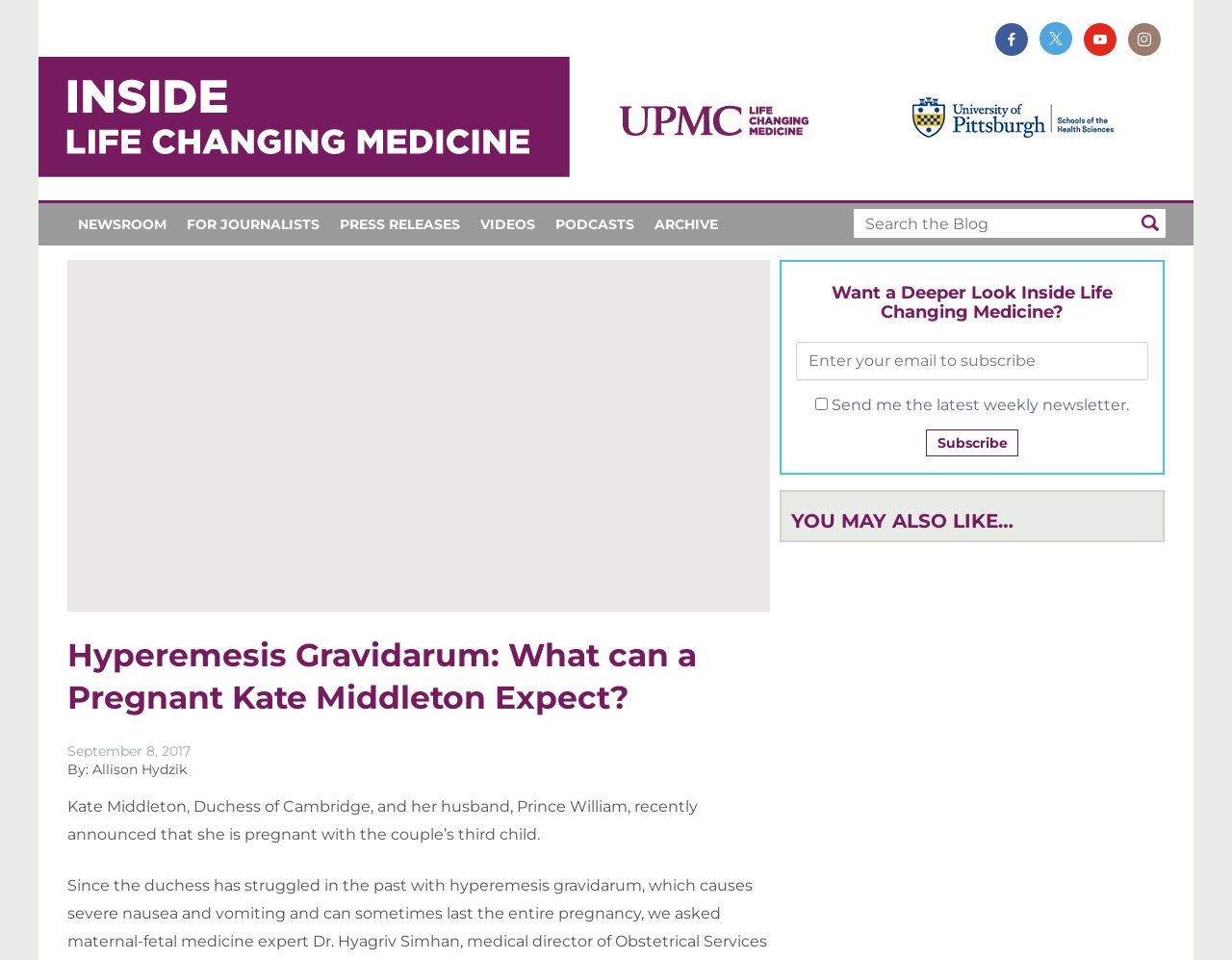Locate the bounding box coordinates of the element to click to perform the following action: 'Watch VIDEOS'. The coordinates should be given as four float values between 0 and 1, in the form of [left, top, right, bottom].

[0.381, 0.212, 0.442, 0.256]